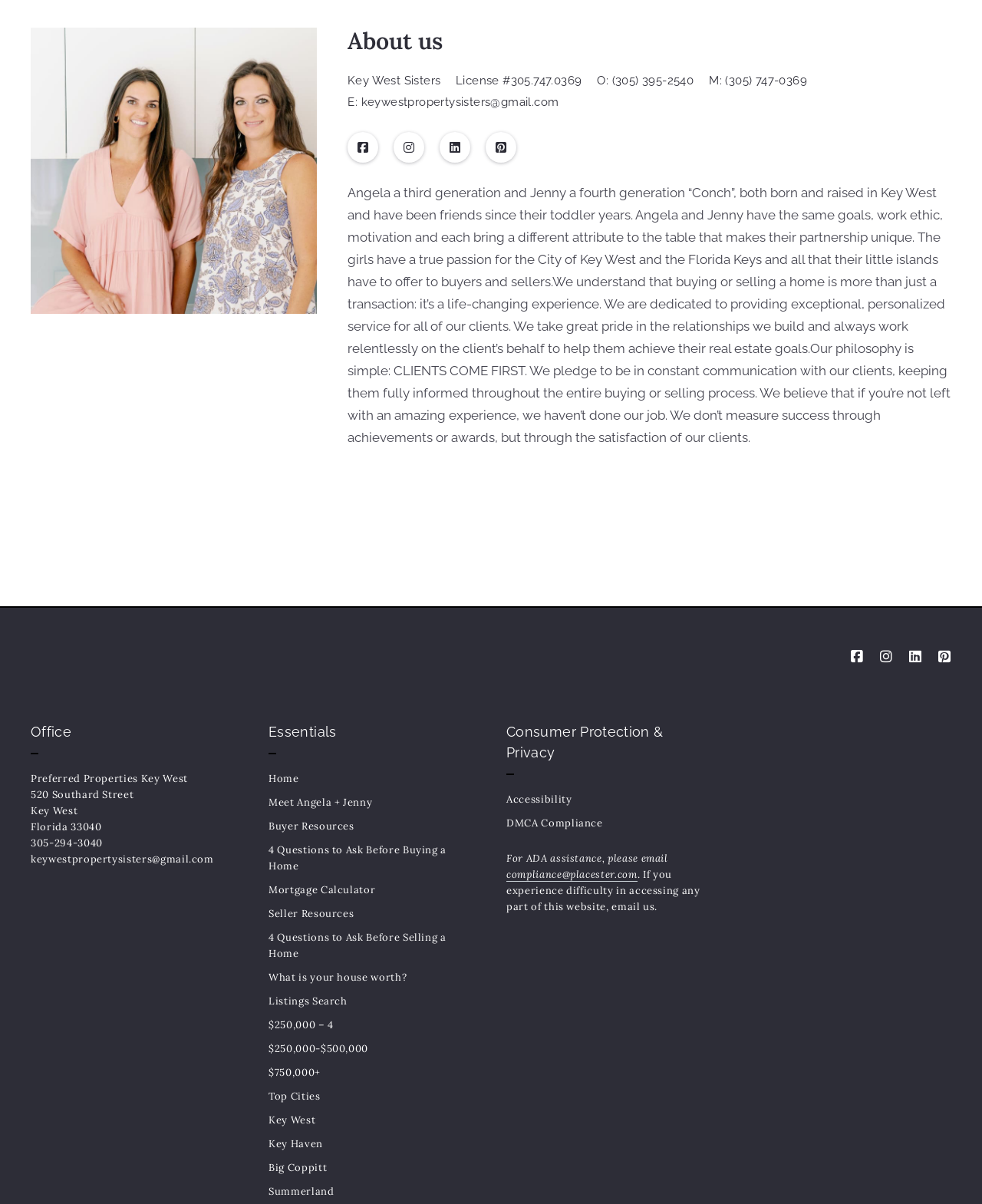Identify the bounding box of the UI component described as: "M: (305) 747-0369".

[0.722, 0.061, 0.822, 0.072]